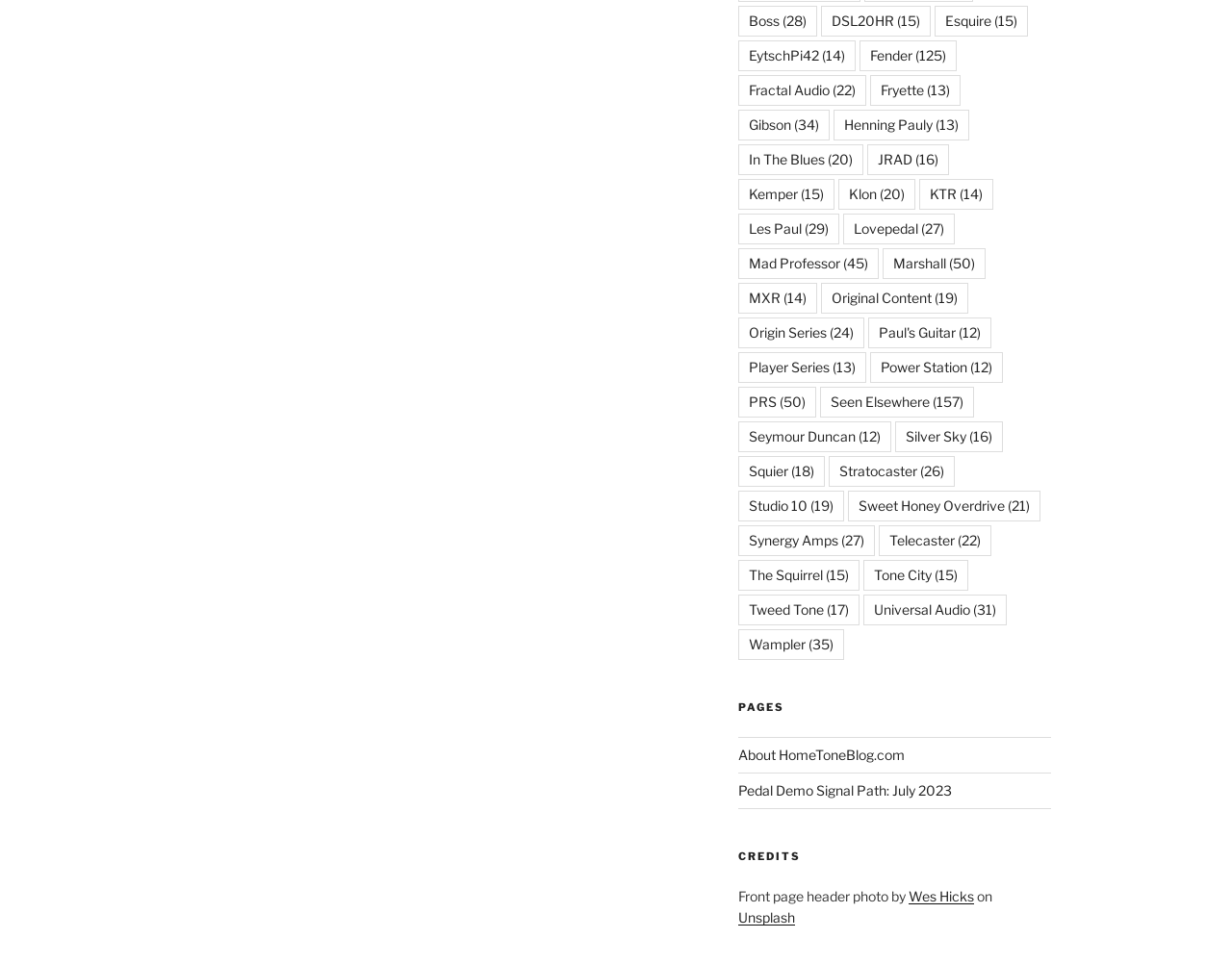Determine the bounding box for the UI element as described: "In The Blues (20)". The coordinates should be represented as four float numbers between 0 and 1, formatted as [left, top, right, bottom].

[0.599, 0.15, 0.7, 0.182]